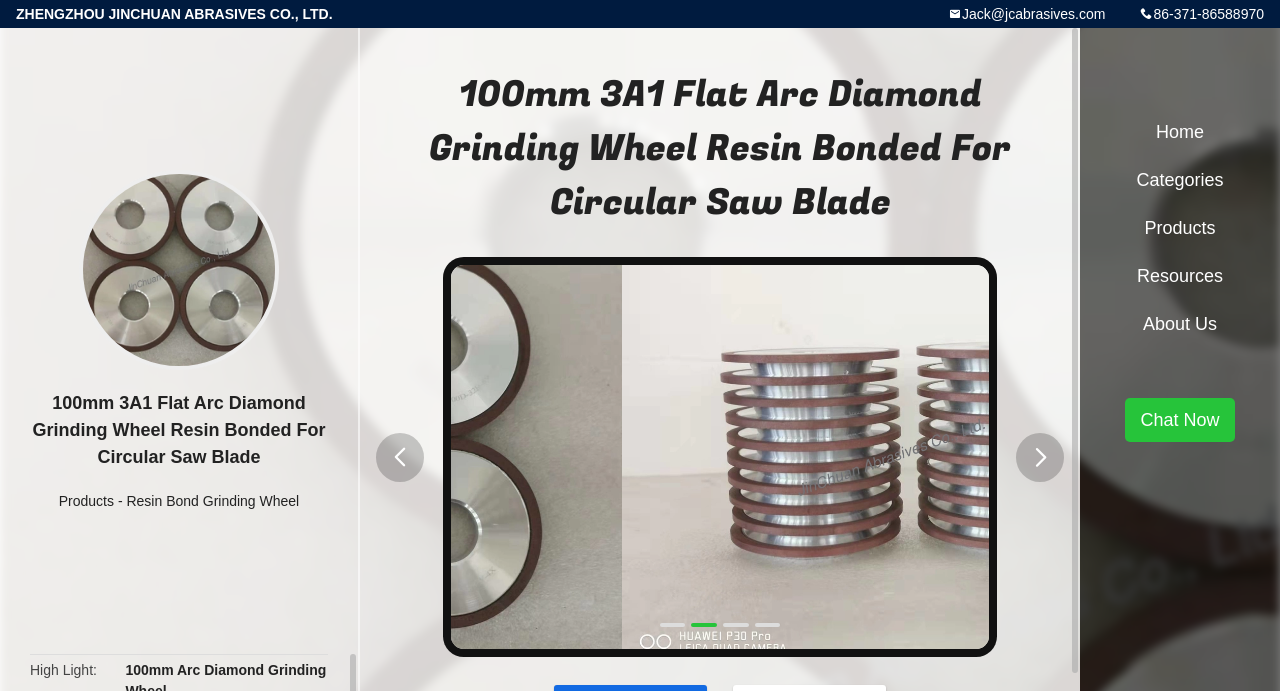Determine the bounding box coordinates of the clickable element to complete this instruction: "Explore products". Provide the coordinates in the format of four float numbers between 0 and 1, [left, top, right, bottom].

[0.046, 0.713, 0.089, 0.737]